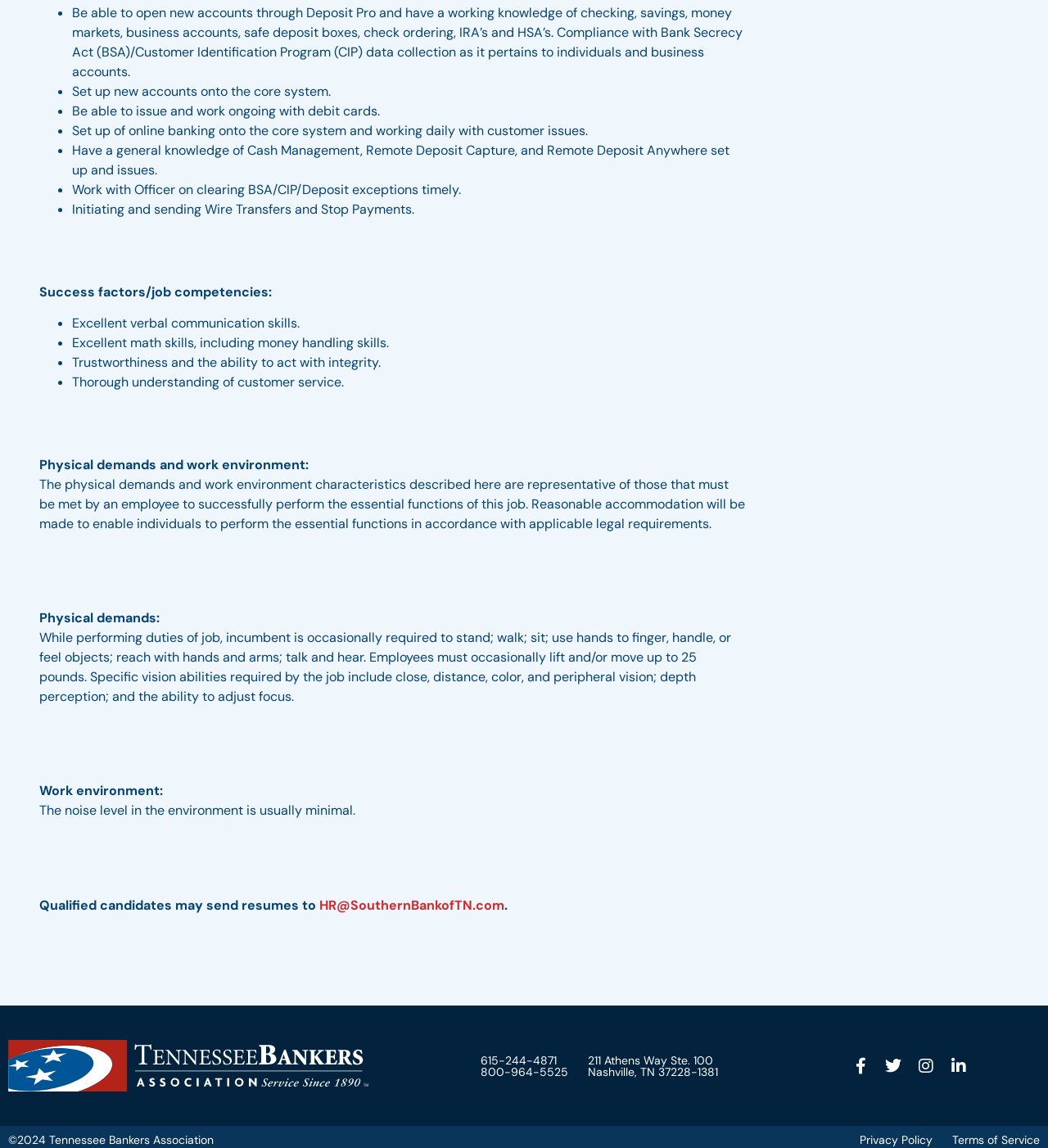What is the typical noise level in the work environment?
Based on the image, provide your answer in one word or phrase.

Minimal